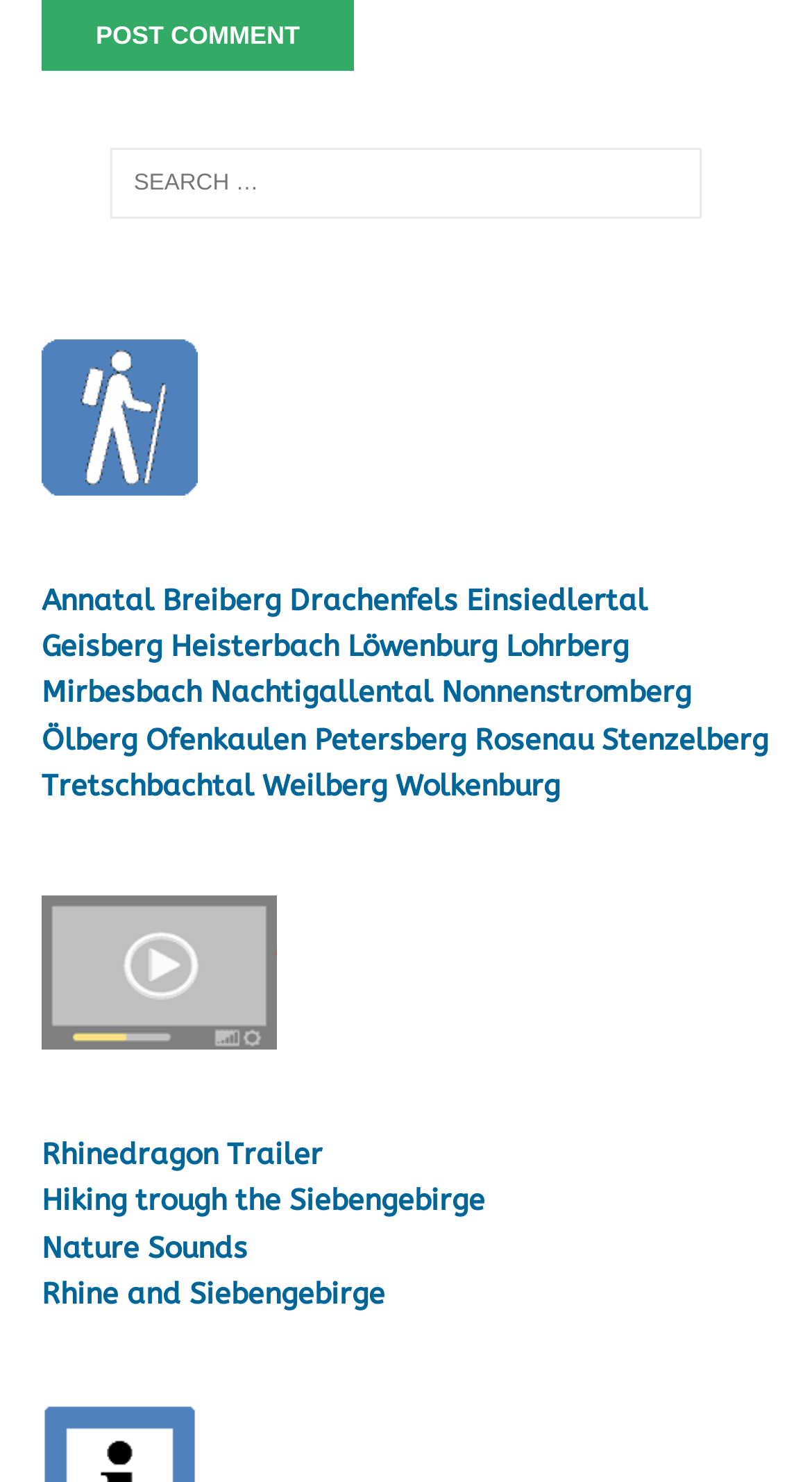Determine the bounding box coordinates of the region I should click to achieve the following instruction: "Visit Annatal". Ensure the bounding box coordinates are four float numbers between 0 and 1, i.e., [left, top, right, bottom].

[0.051, 0.393, 0.19, 0.417]